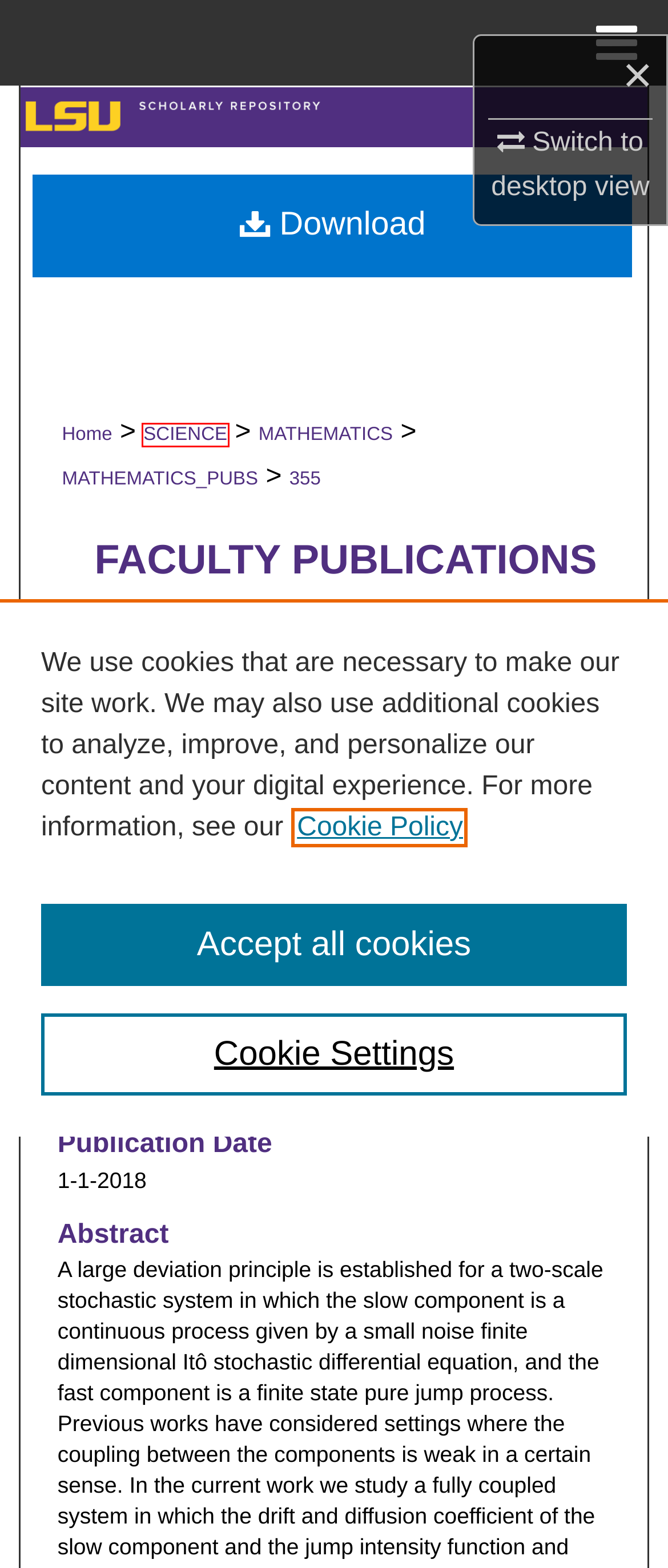With the provided webpage screenshot containing a red bounding box around a UI element, determine which description best matches the new webpage that appears after clicking the selected element. The choices are:
A. Cookie Notice | Elsevier Legal
B. Department of Mathematics | Louisiana State University Research | LSU Scholarly Repository
C. Search
D. College of Science | Louisiana State University Research | LSU Scholarly Repository
E. Digital Commons Network | Free full-text scholarly articles
F. About Institutional Repositories | LSU Scholarly Repository | Louisiana State University Research
G. LSU Scholarly Repository | Louisiana State University Research
H. Faculty Publications | Department of Mathematics | Louisiana State University

D